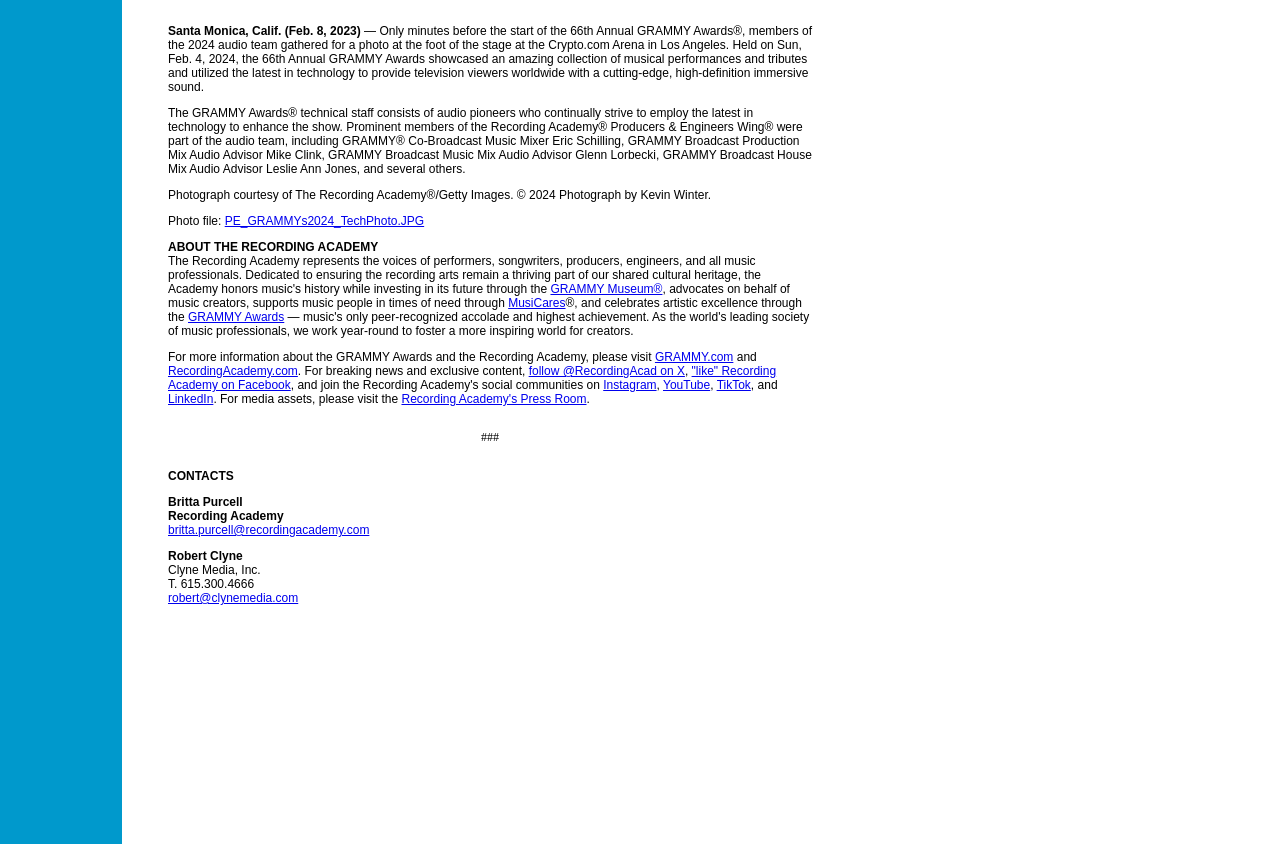Please provide the bounding box coordinate of the region that matches the element description: Recording Academy's Press Room. Coordinates should be in the format (top-left x, top-left y, bottom-right x, bottom-right y) and all values should be between 0 and 1.

[0.314, 0.464, 0.458, 0.481]